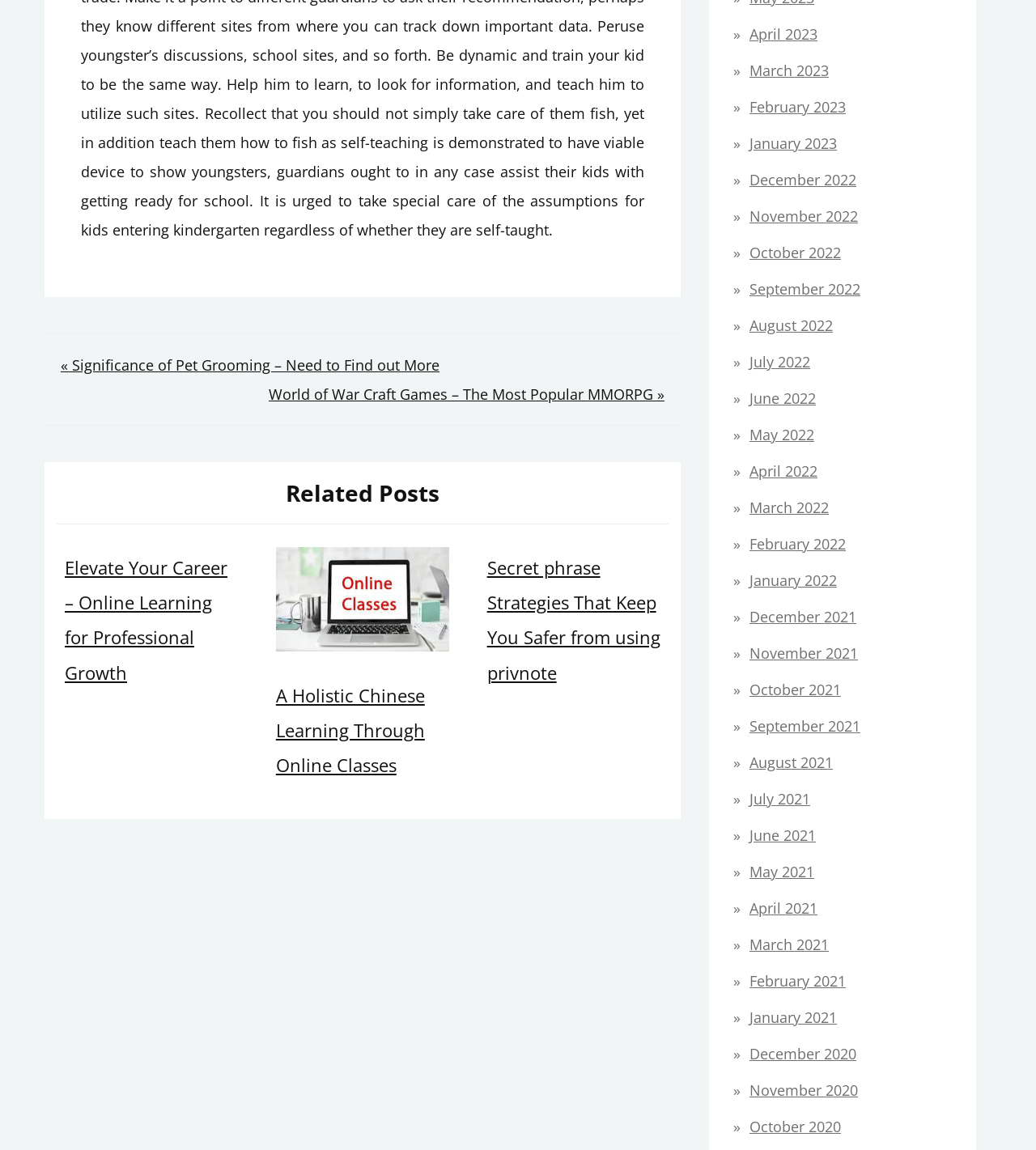Use a single word or phrase to answer the following:
How many related posts are listed?

3